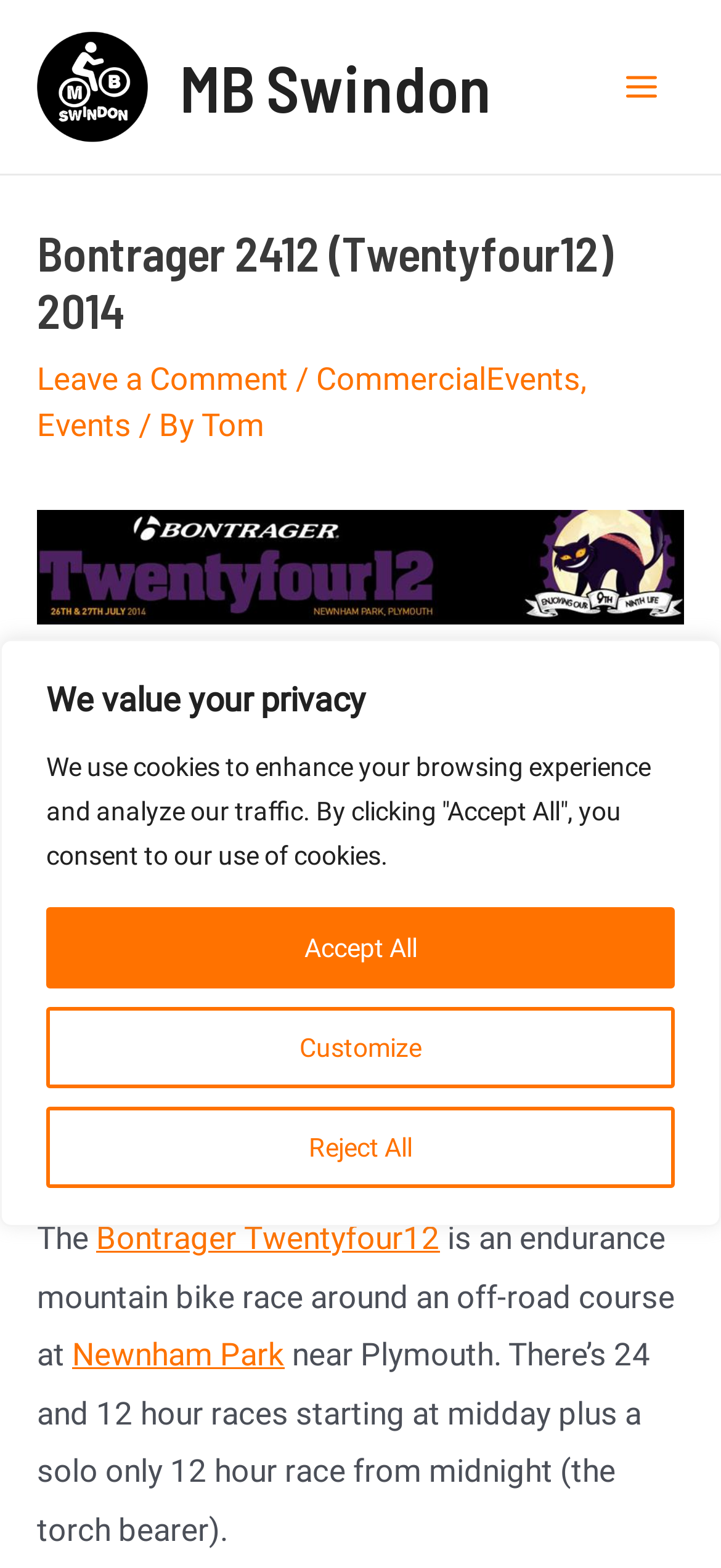Answer the question below using just one word or a short phrase: 
Where is the Bontrager Twentyfour12 race held?

Newnham Park near Plymouth